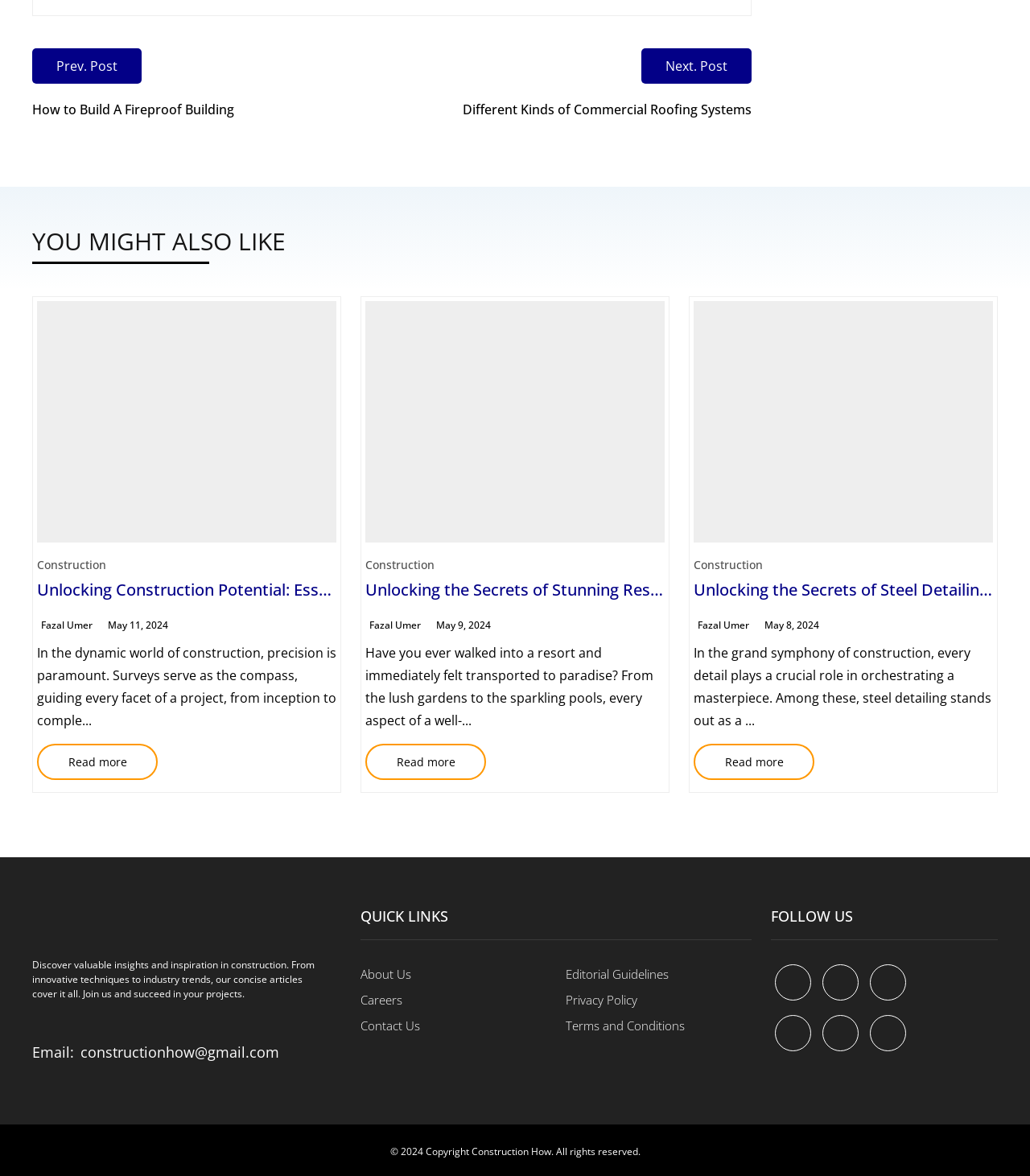Determine the bounding box for the UI element described here: "alt="logo"".

[0.031, 0.77, 0.203, 0.787]